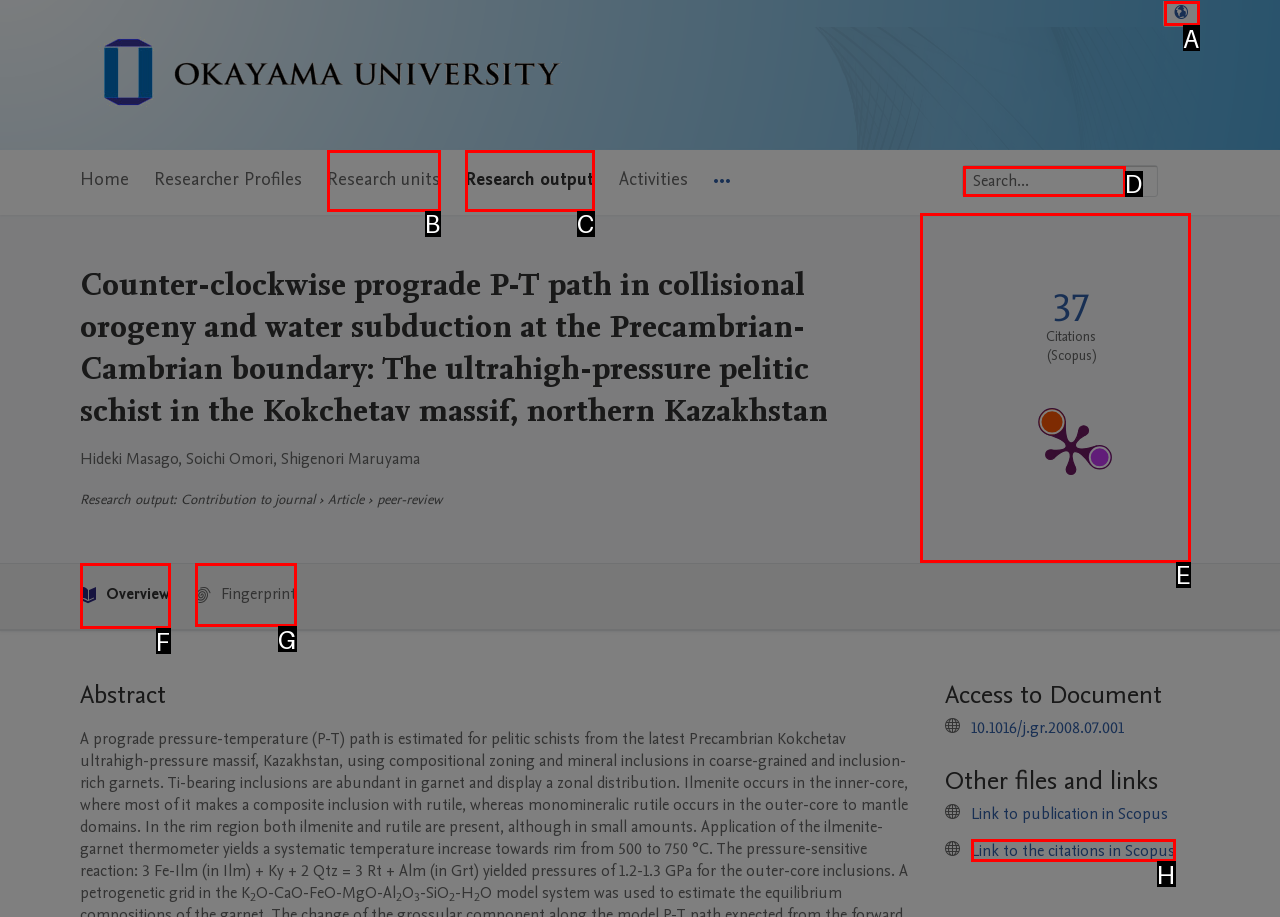Tell me the letter of the correct UI element to click for this instruction: View publication metrics. Answer with the letter only.

E